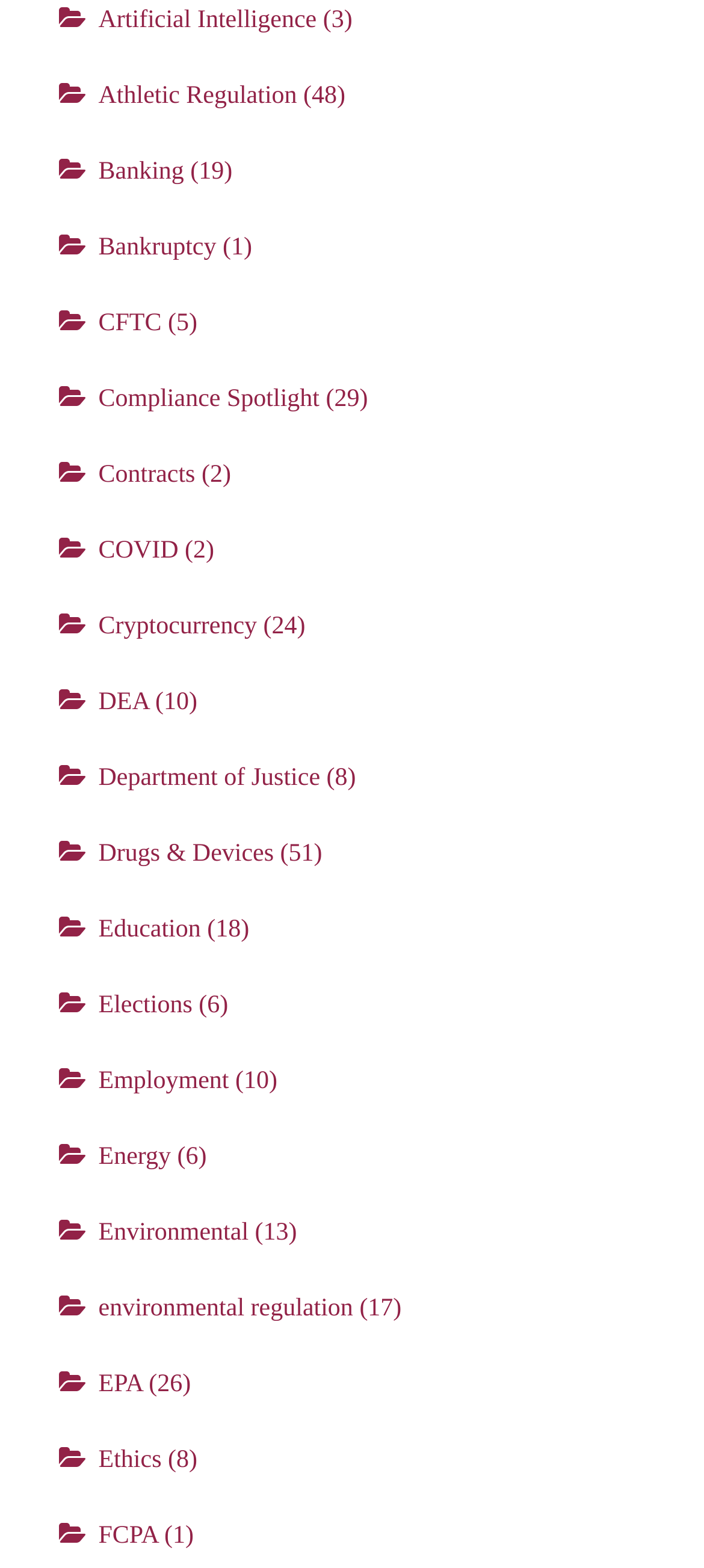Pinpoint the bounding box coordinates of the element you need to click to execute the following instruction: "Visit Banking". The bounding box should be represented by four float numbers between 0 and 1, in the format [left, top, right, bottom].

[0.14, 0.101, 0.261, 0.119]